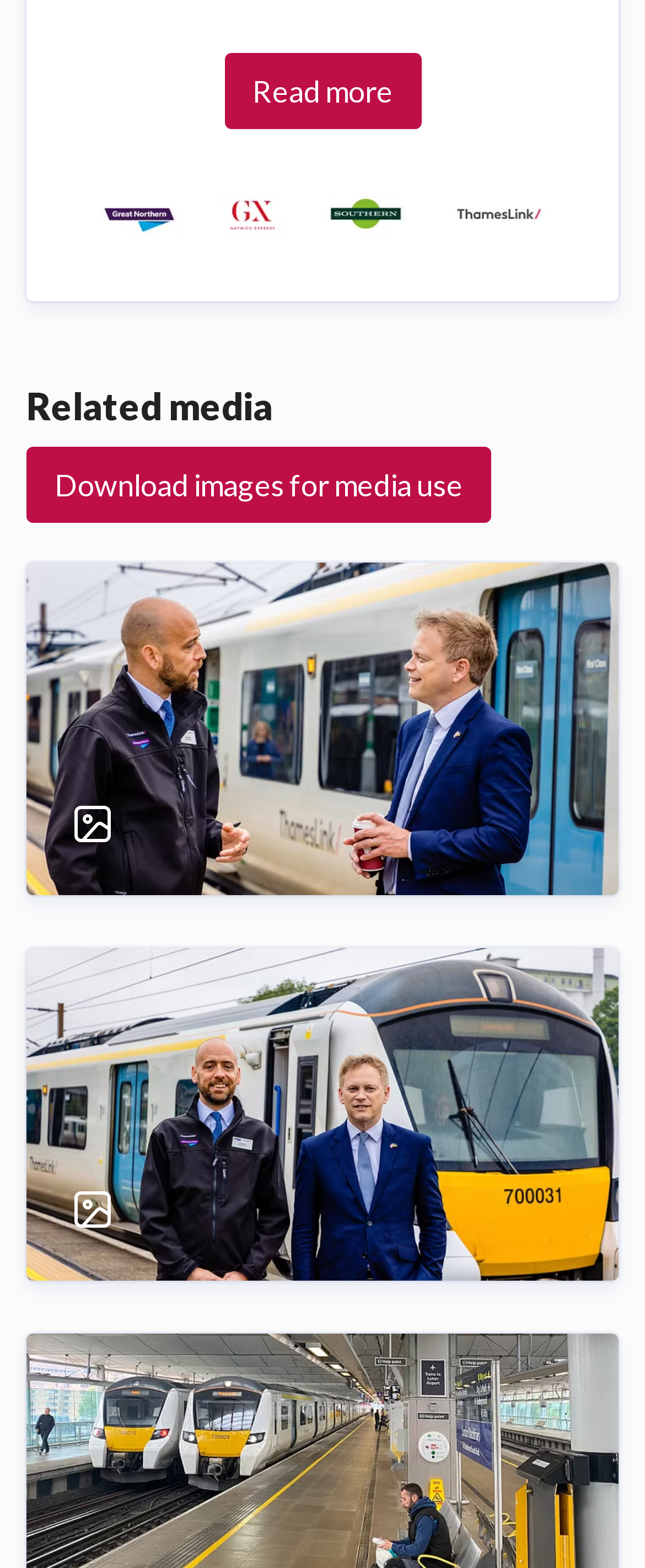Who is the author of the image 'Tom Moran with Grant Shapps at Welwyn Garden City'?
Look at the image and provide a short answer using one word or a phrase.

Danny Loo